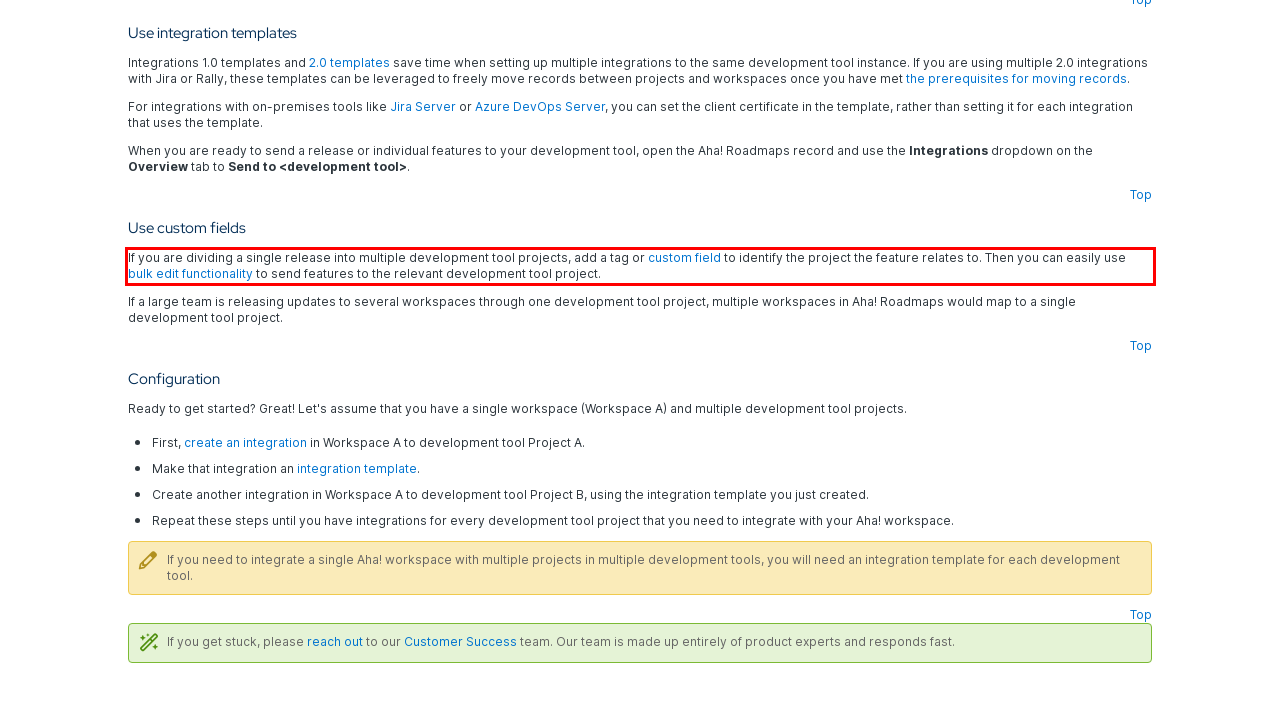Using the provided screenshot of a webpage, recognize and generate the text found within the red rectangle bounding box.

If you are dividing a single release into multiple development tool projects, add a tag or custom field to identify the project the feature relates to. Then you can easily use bulk edit functionality to send features to the relevant development tool project.